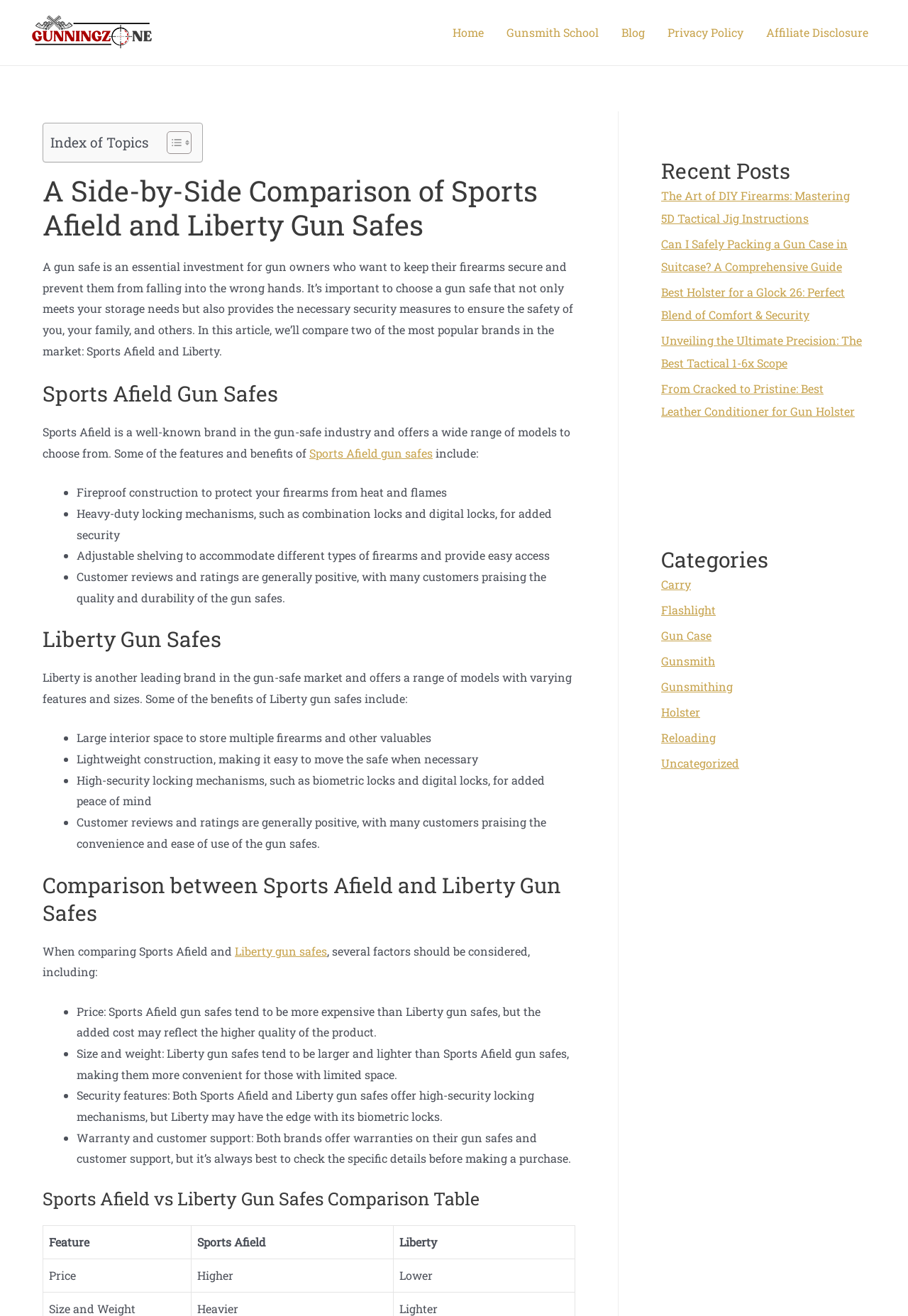Use a single word or phrase to answer the question:
What is the purpose of the comparison table on the webpage?

Compare features